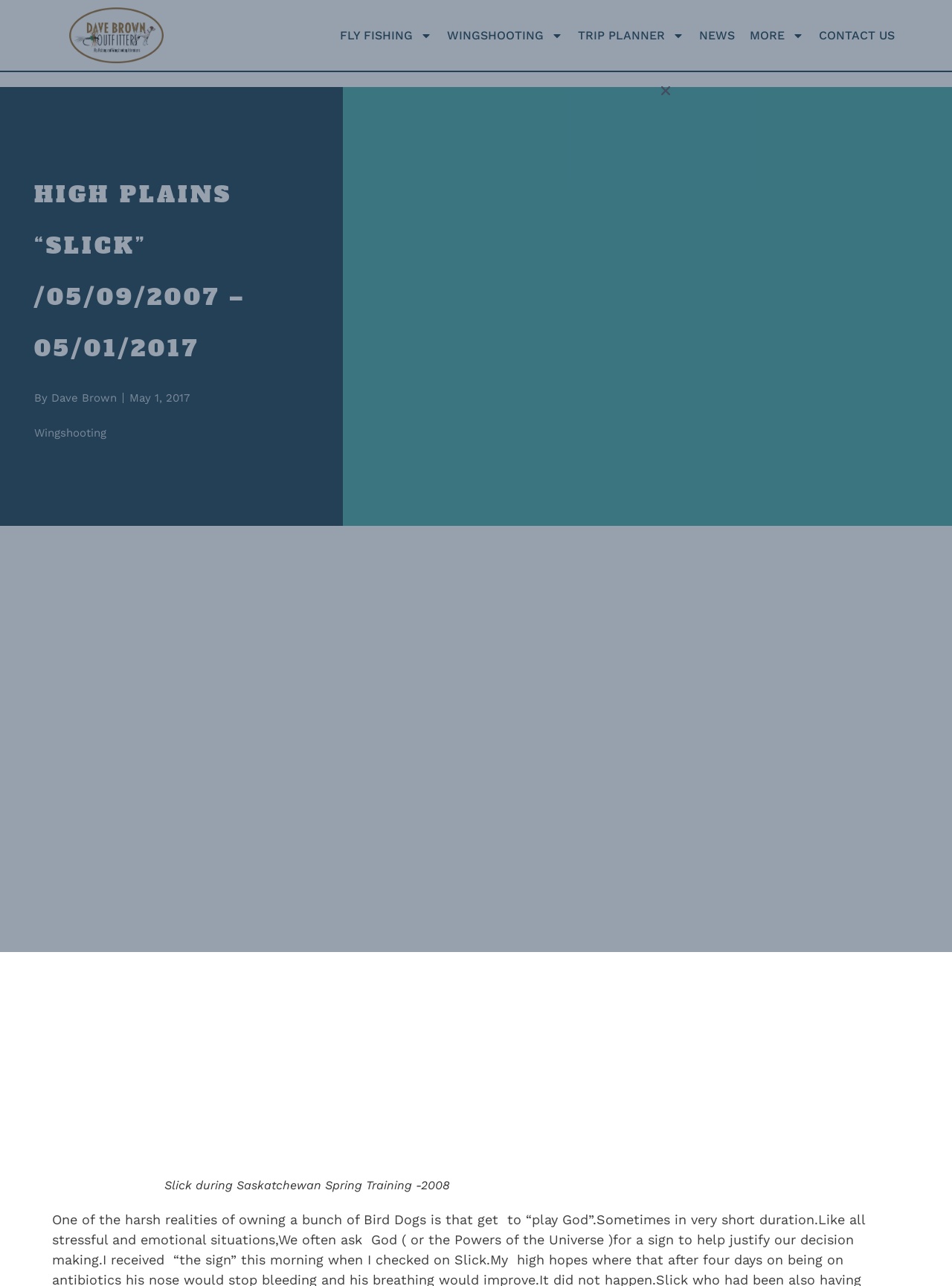Find and specify the bounding box coordinates that correspond to the clickable region for the instruction: "Click on WINGSHOOTING".

[0.47, 0.017, 0.592, 0.038]